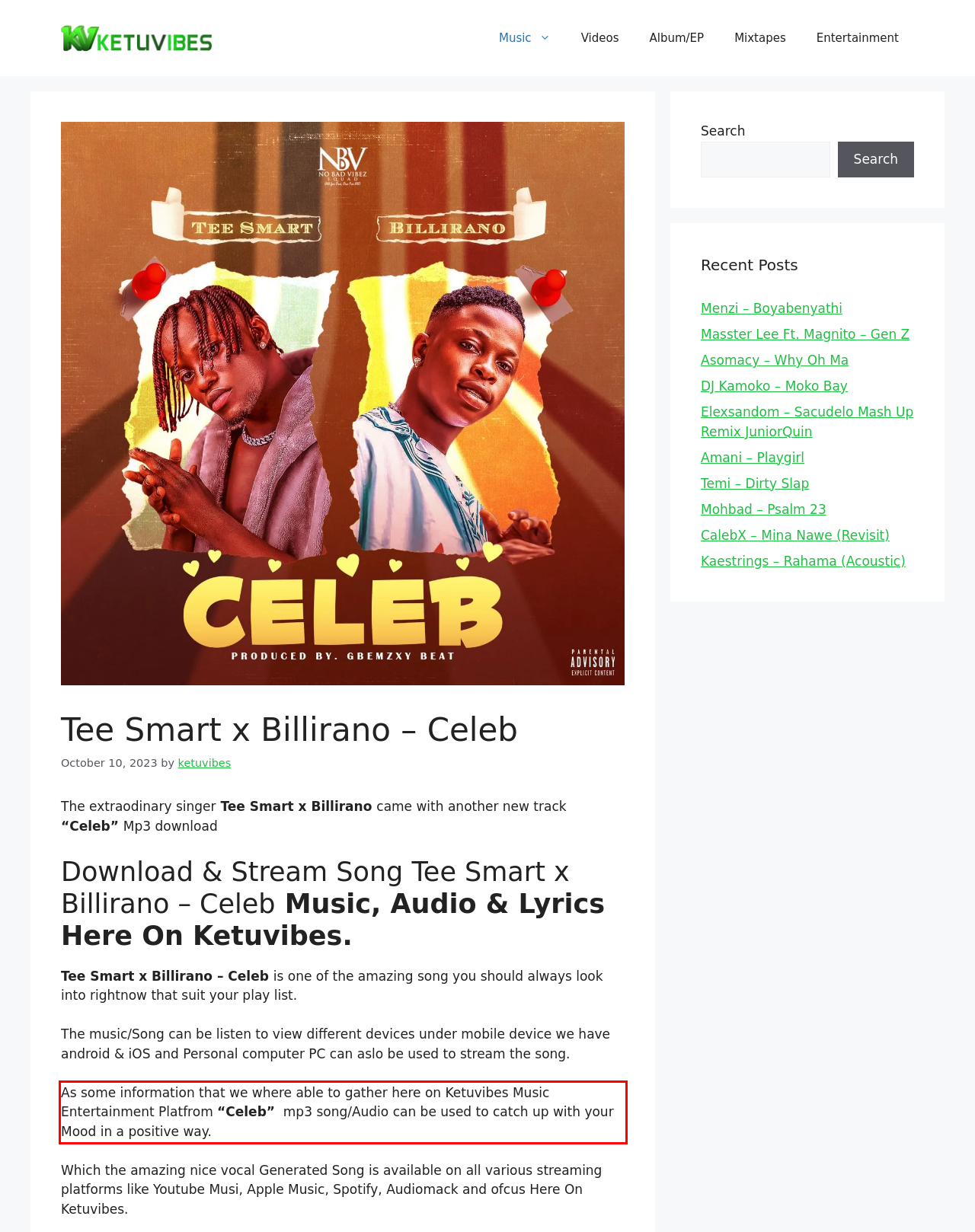Please perform OCR on the UI element surrounded by the red bounding box in the given webpage screenshot and extract its text content.

As some information that we where able to gather here on Ketuvibes Music Entertainment Platfrom “Celeb” mp3 song/Audio can be used to catch up with your Mood in a positive way.